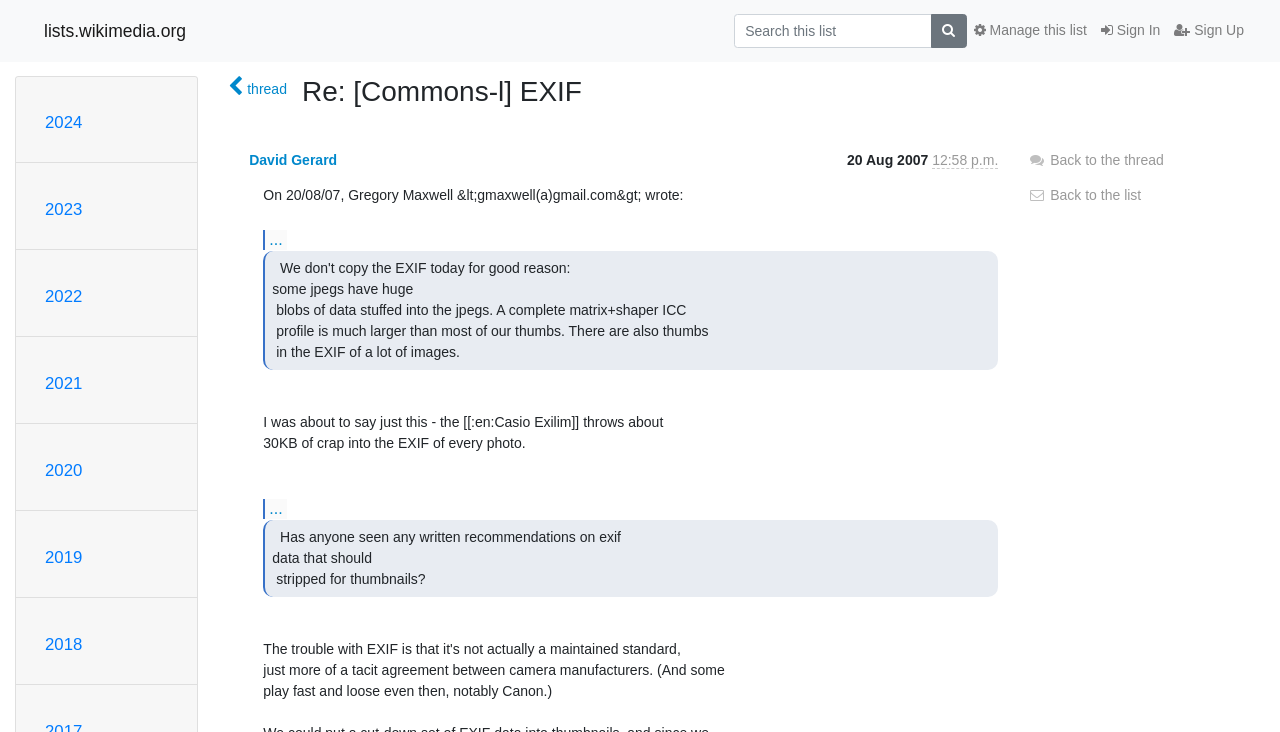Predict the bounding box of the UI element that fits this description: "Manage this list".

[0.755, 0.018, 0.855, 0.066]